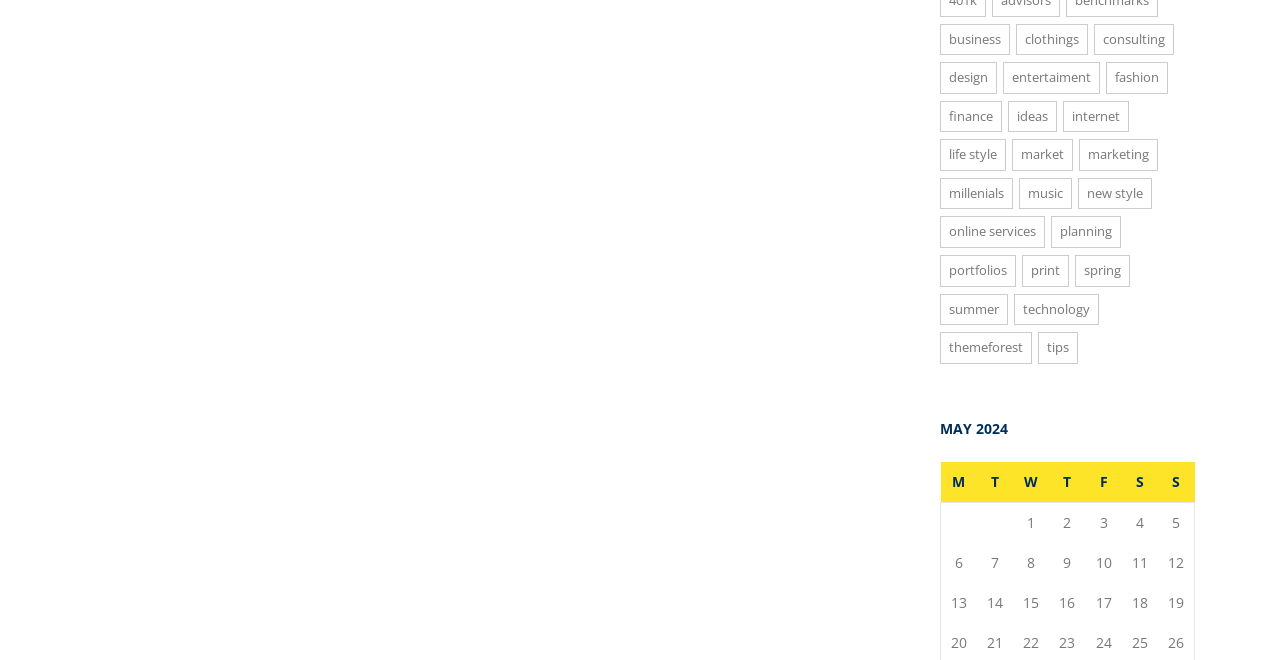Given the element description technology, specify the bounding box coordinates of the corresponding UI element in the format (top-left x, top-left y, bottom-right x, bottom-right y). All values must be between 0 and 1.

[0.792, 0.445, 0.859, 0.493]